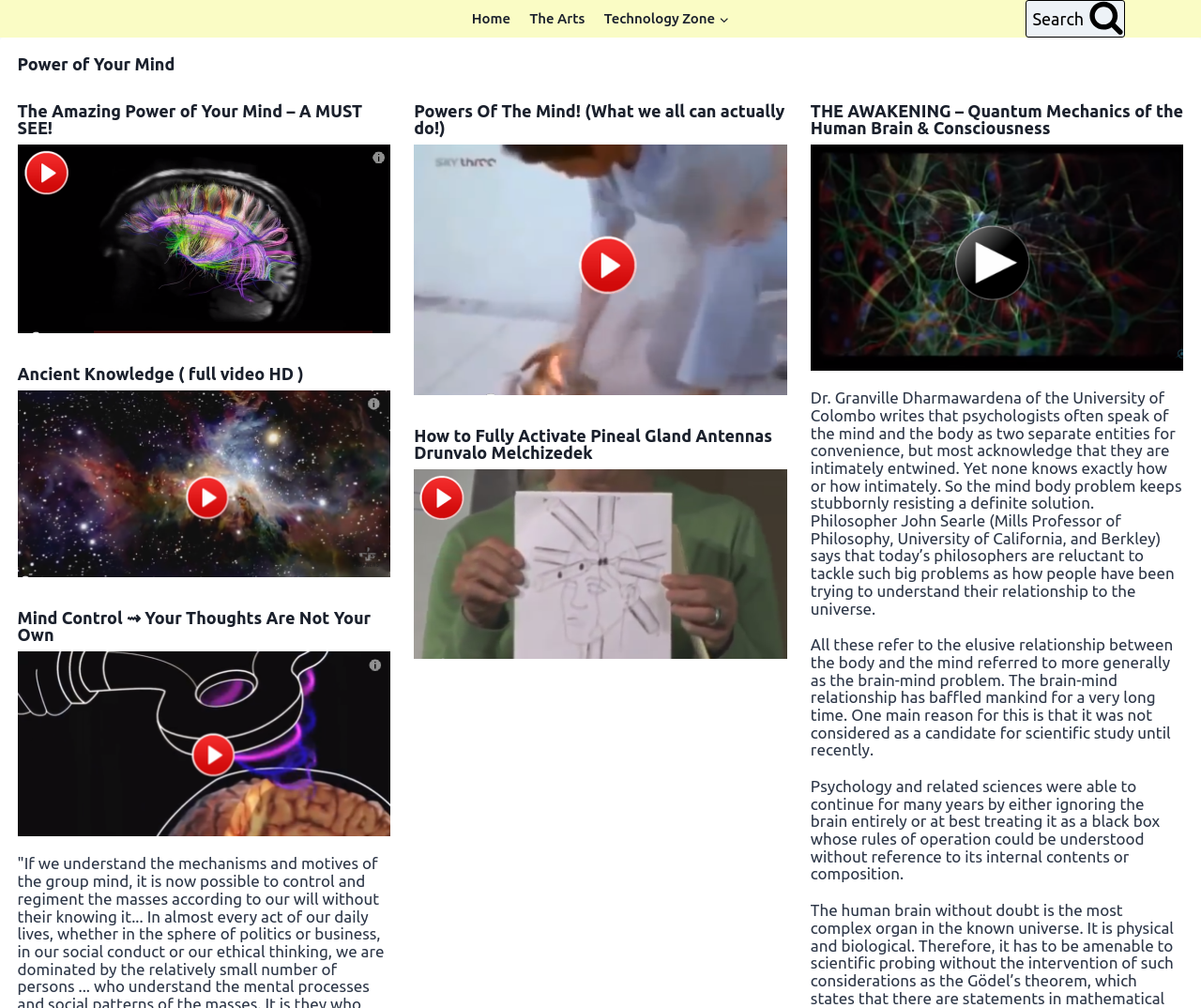Determine the bounding box coordinates of the element's region needed to click to follow the instruction: "Read THE AWAKENING – Quantum Mechanics of the Human Brain & Consciousness". Provide these coordinates as four float numbers between 0 and 1, formatted as [left, top, right, bottom].

[0.675, 0.143, 0.986, 0.368]